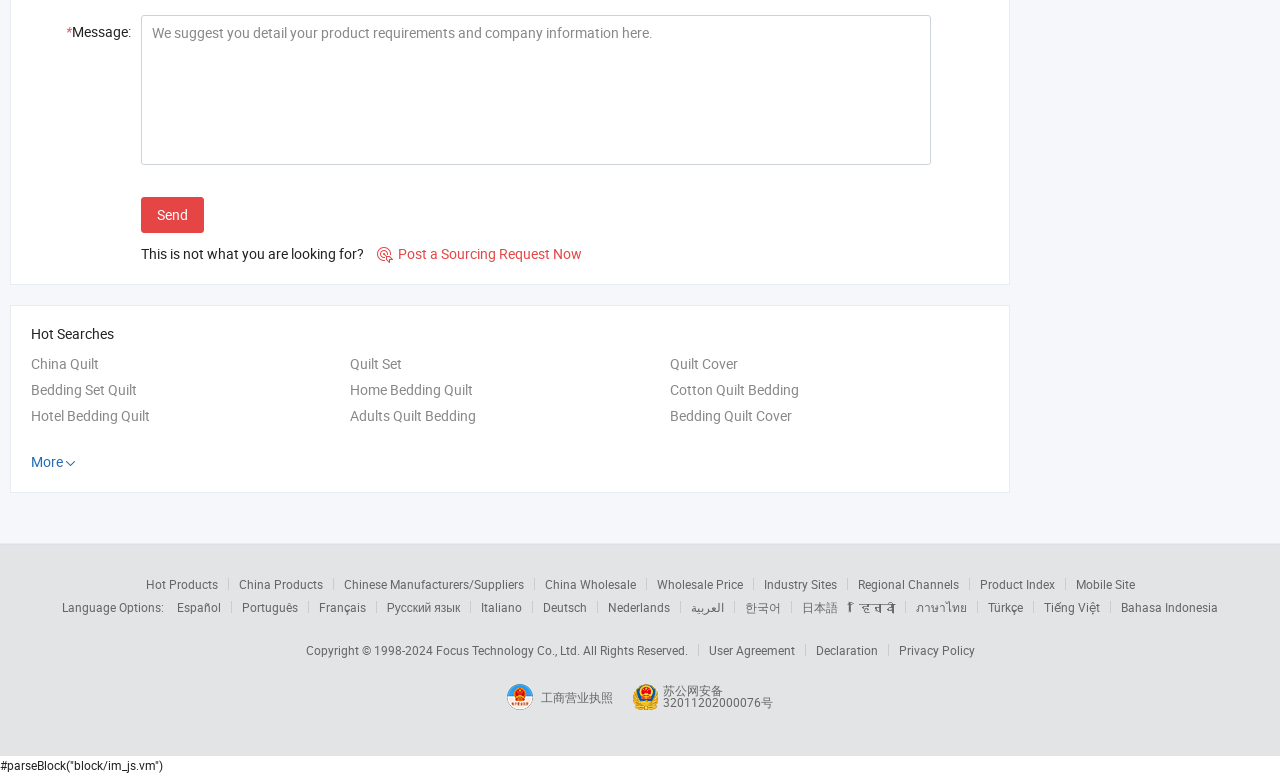Based on the image, give a detailed response to the question: What are the hot searches listed?

The webpage lists several hot searches, including 'China Quilt', 'Quilt Set', 'Quilt Cover', 'Bedding Set Quilt', 'Home Bedding Quilt', 'Cotton Quilt Bedding', 'Hotel Bedding Quilt', and 'Adults Quilt Bedding', suggesting that the webpage is related to quilts and bedding products.